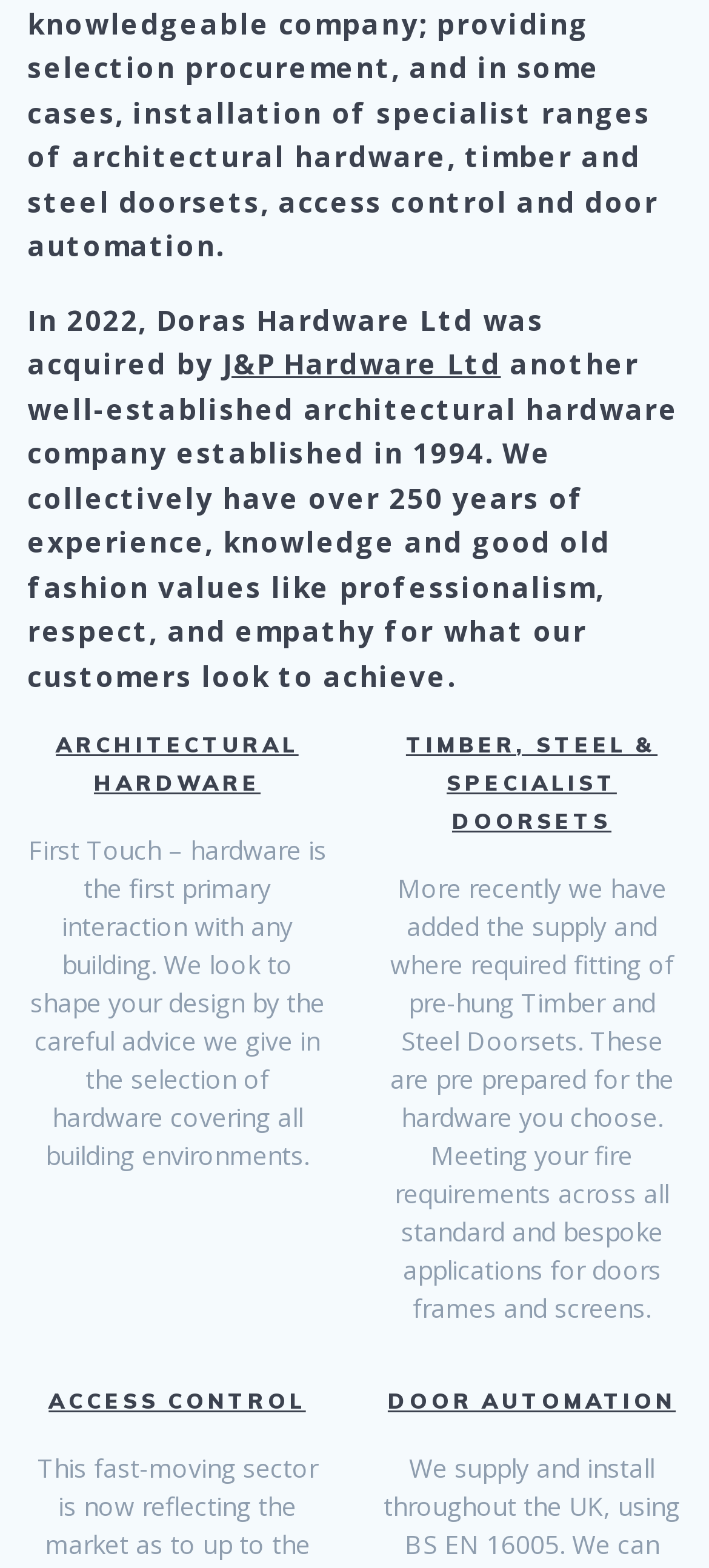What is the company that acquired Doras Hardware Ltd?
Using the image as a reference, answer the question with a short word or phrase.

J&P Hardware Ltd